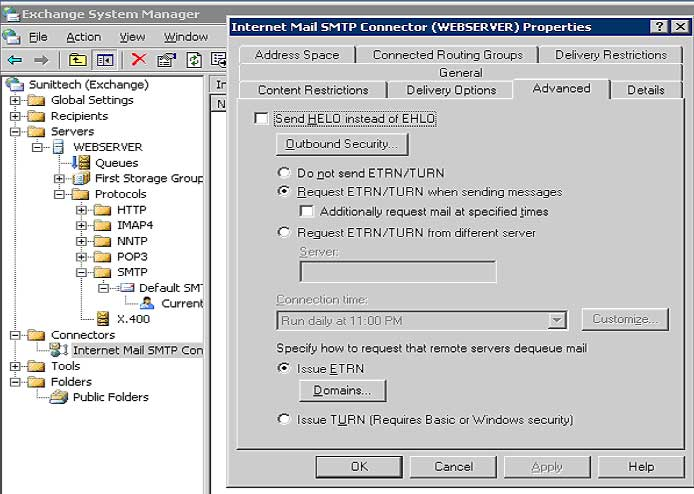How many tabs are mentioned in the caption?
Carefully analyze the image and provide a thorough answer to the question.

The question asks for the number of tabs mentioned in the caption. Upon analyzing the caption, we can find the names of four tabs: 'Address Space', 'Connected Routing Groups', 'Delivery Restrictions', and 'General'. Therefore, the answer is 4.